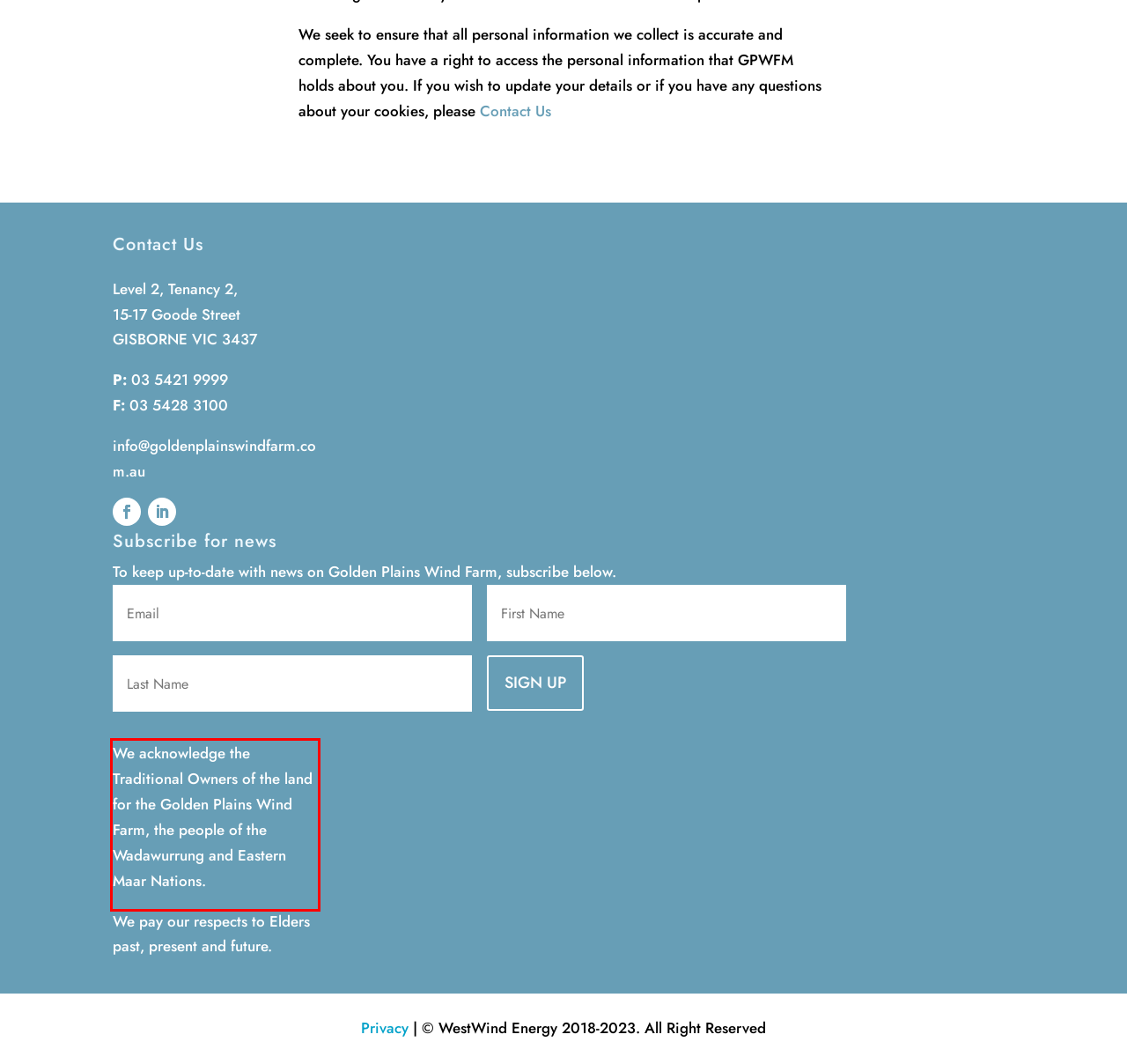With the given screenshot of a webpage, locate the red rectangle bounding box and extract the text content using OCR.

We acknowledge the Traditional Owners of the land for the Golden Plains Wind Farm, the people of the Wadawurrung and Eastern Maar Nations.